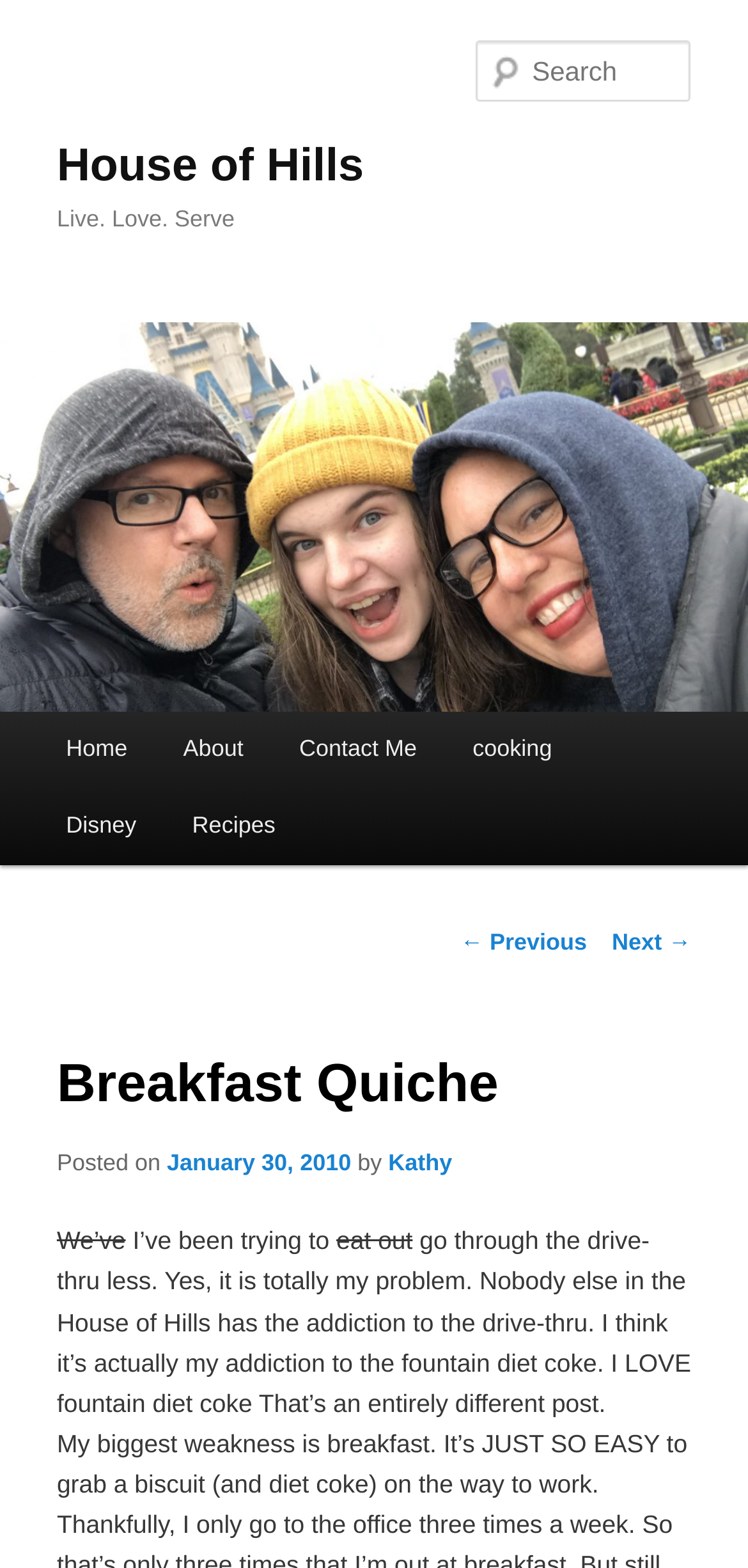Provide your answer in a single word or phrase: 
What is the author's name?

Kathy